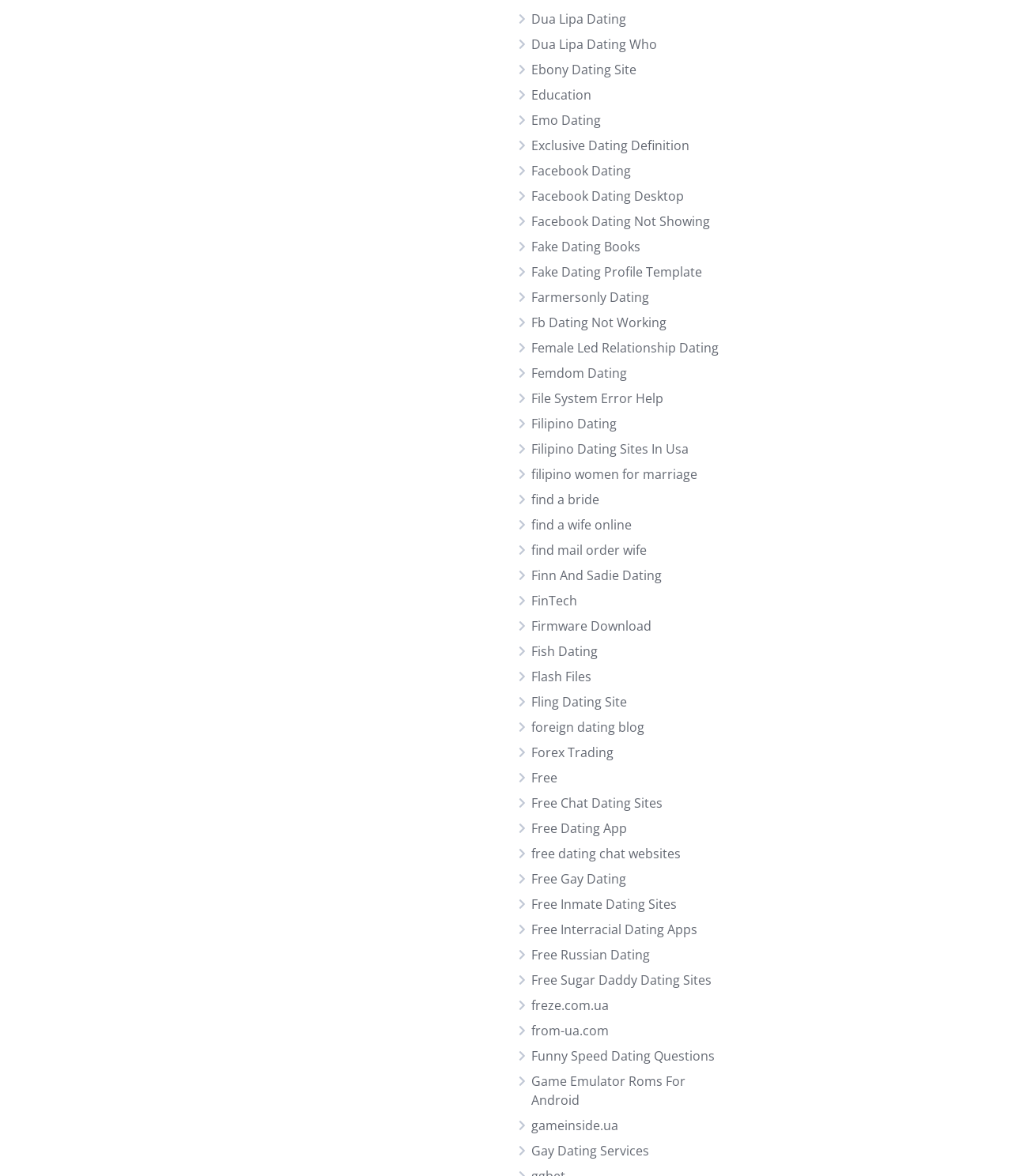Please specify the bounding box coordinates of the area that should be clicked to accomplish the following instruction: "Visit Facebook Dating". The coordinates should consist of four float numbers between 0 and 1, i.e., [left, top, right, bottom].

[0.525, 0.138, 0.623, 0.153]